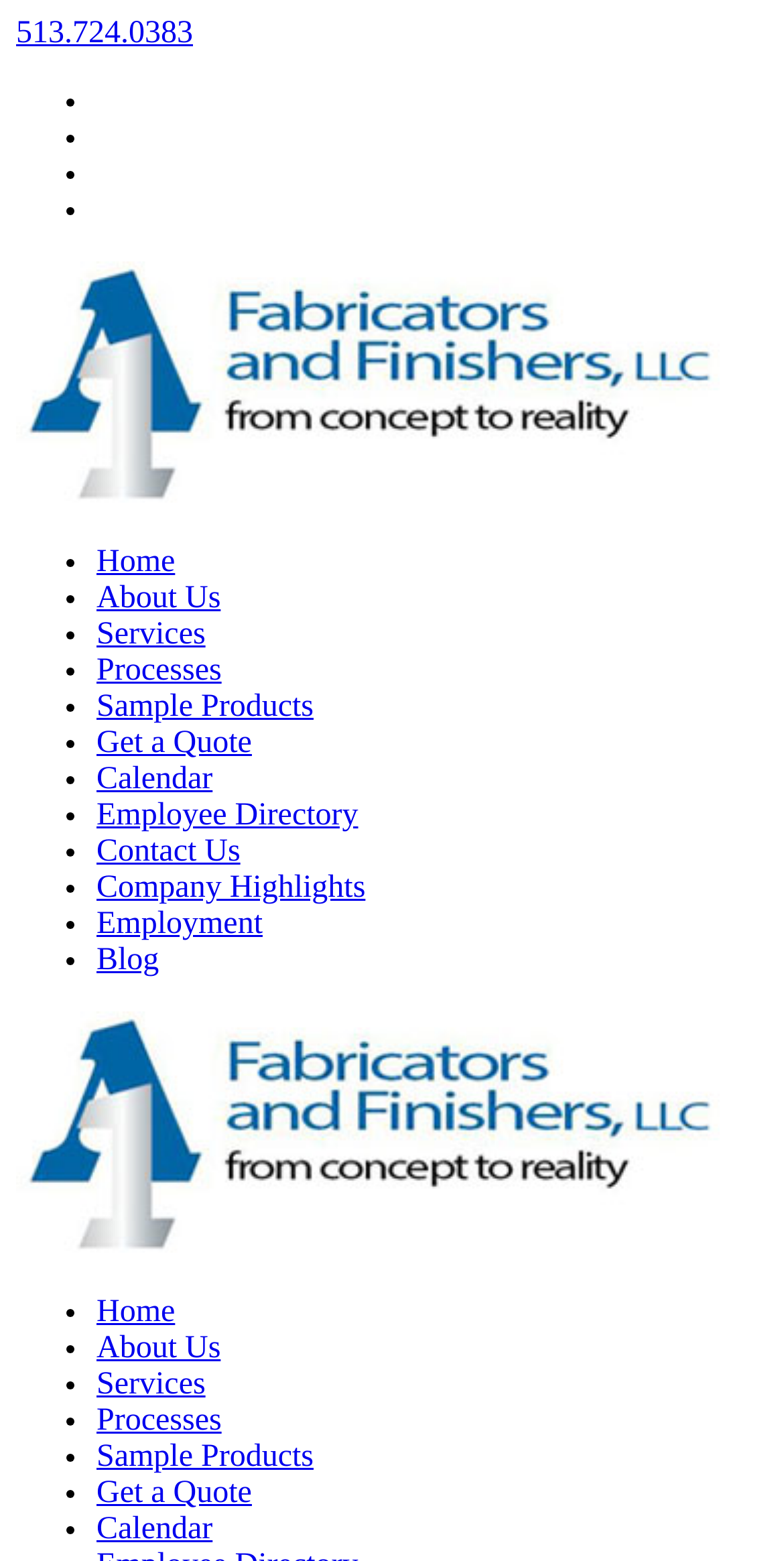How many navigation links are on the webpage?
Please elaborate on the answer to the question with detailed information.

I counted the number of link elements with text content, such as 'Home', 'About Us', 'Services', etc., which are likely navigation links. There are 16 of them in total.